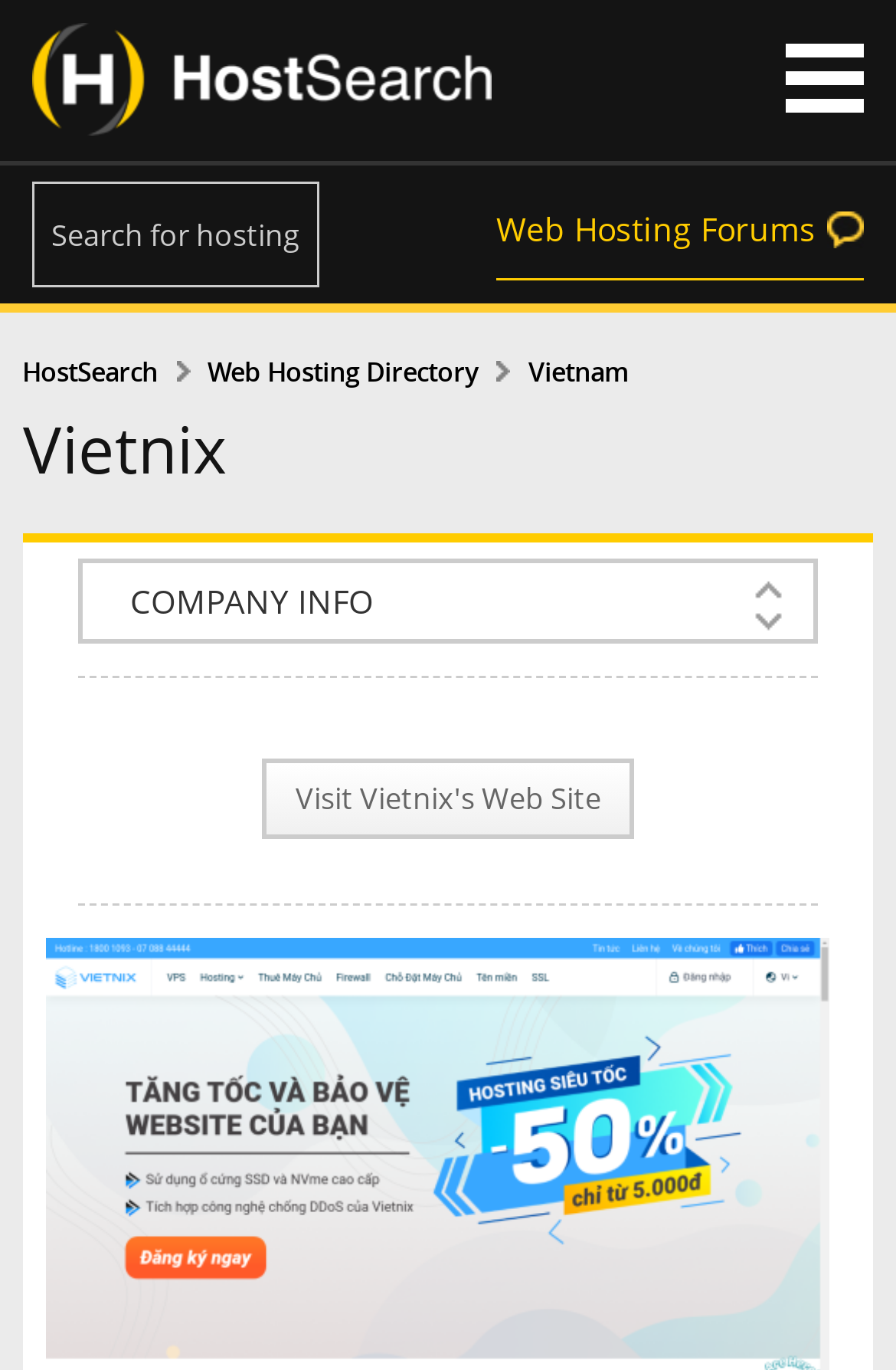How many links are there in the webpage?
Please provide a single word or phrase as the answer based on the screenshot.

7